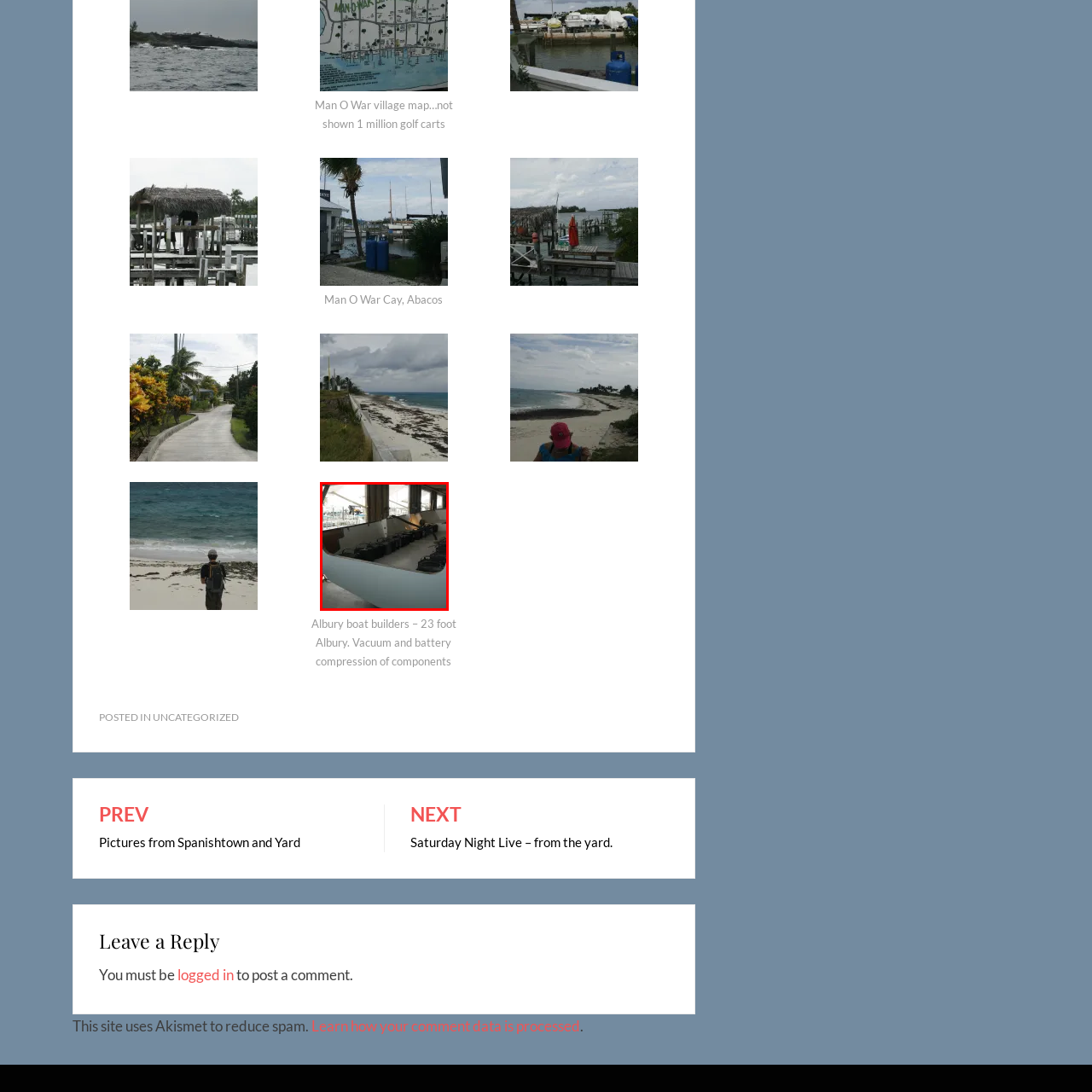Provide a detailed narrative of the image inside the red-bordered section.

The image showcases the interior of a boat under construction, specifically a 23-foot Albury, located at a boat-building facility in Albury. The foreground prominently features the boat’s curved hull, which is partially complete. Inside the hull, several black battery components are neatly arranged, highlighting the attention to detail and the technology being integrated into the vessel. Natural light filters through a nearby open space, illuminating the workspace and reflecting the craftsmanship involved in marine construction. This setting emphasizes the dual focus on both traditional boat-building techniques and modern innovations, such as vacuum and battery compression processes used for manufacturing the components.